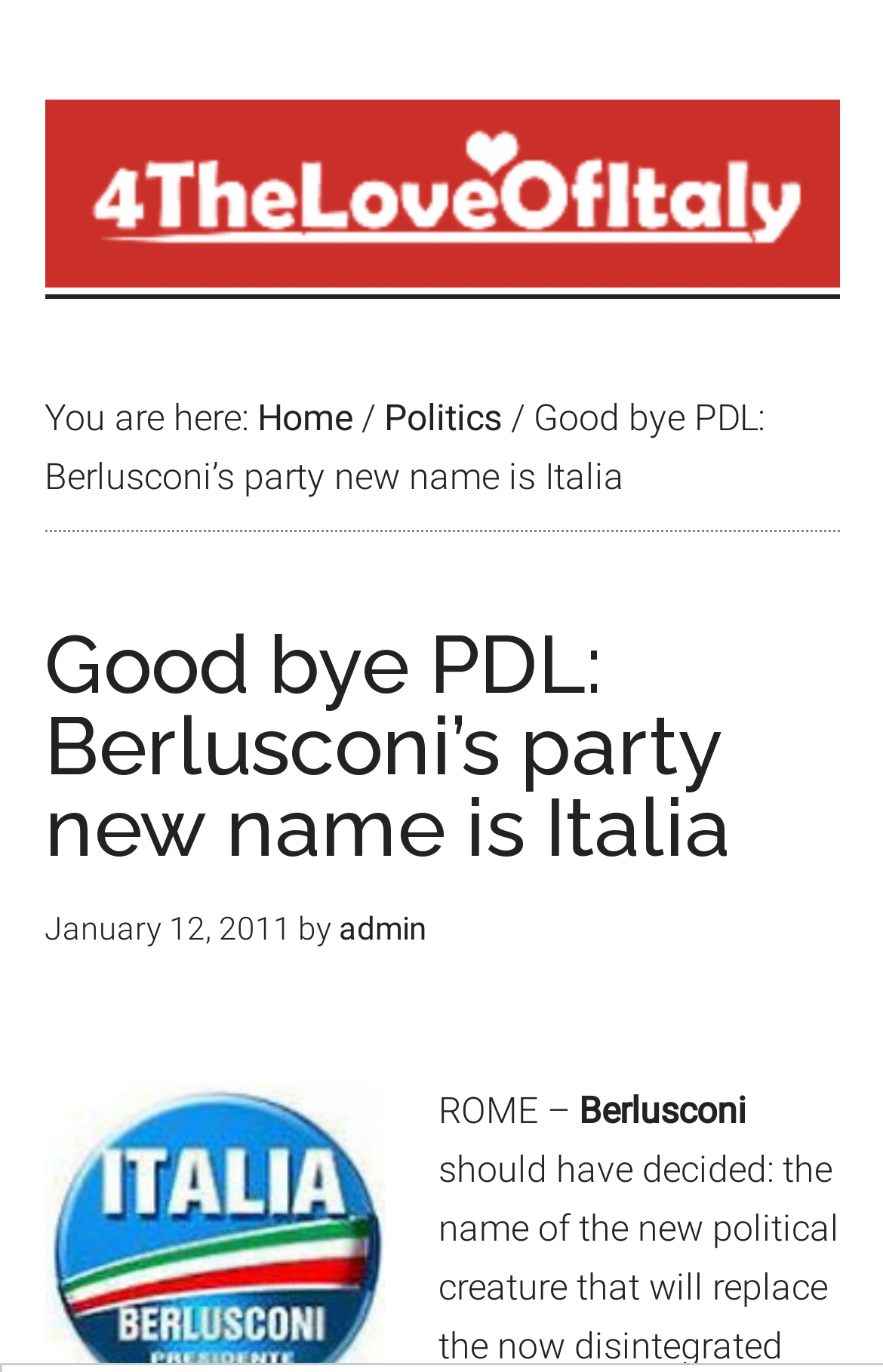What is the name of the love mentioned in the webpage?
Based on the image, respond with a single word or phrase.

The love of italy